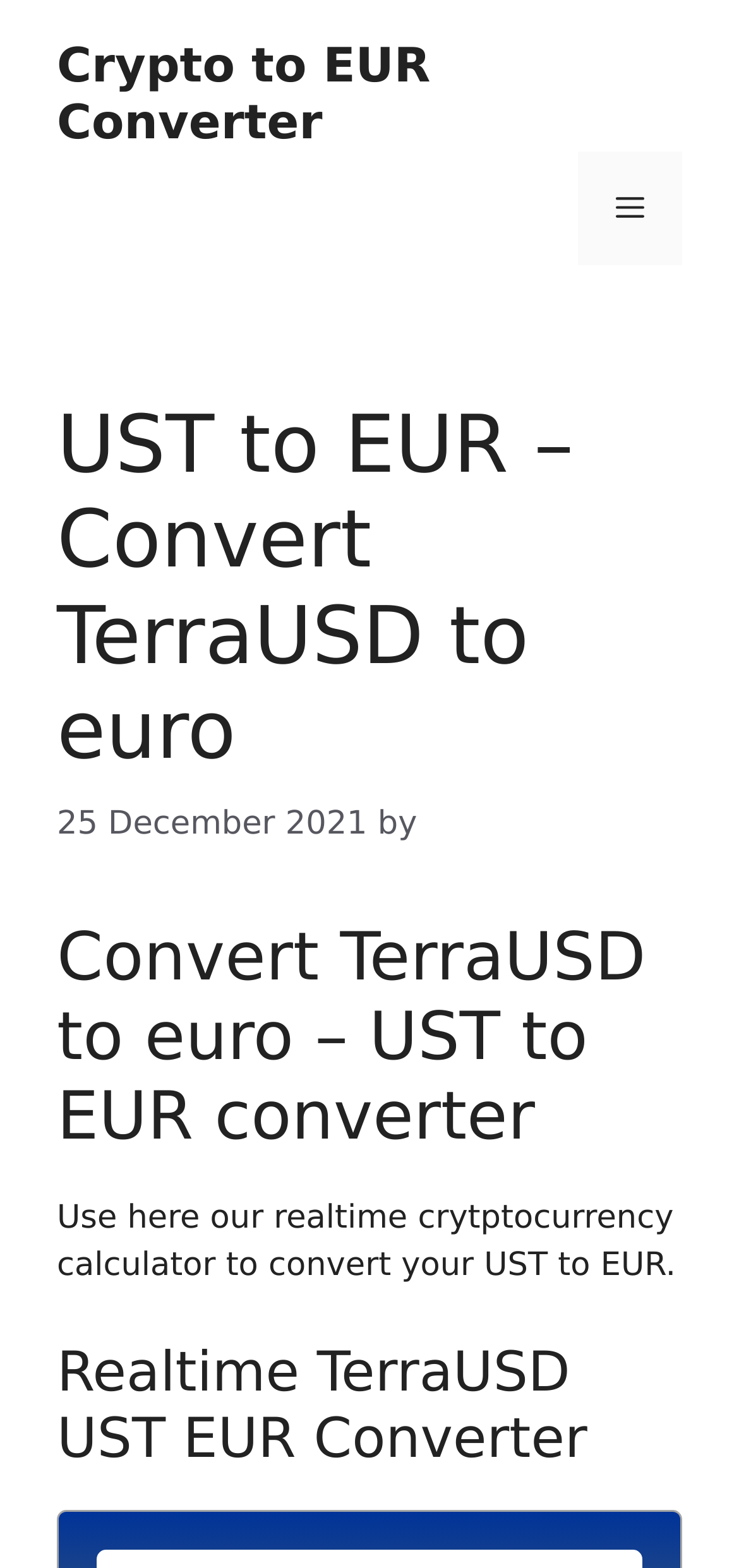Generate an in-depth caption that captures all aspects of the webpage.

The webpage is a cryptocurrency converter tool that allows users to convert TerraUSD (UST) to euros (EUR). At the top of the page, there is a banner that spans the entire width of the page, containing a link to the "Crypto to EUR Converter" and a navigation menu toggle button on the right side. 

Below the banner, there is a header section that takes up most of the page's width. This section contains a heading that reads "UST to EUR – Convert TerraUSD to euro", followed by a timestamp indicating the date "25 December 2021". 

Further down, there is a paragraph of text that explains the purpose of the converter tool, stating that users can use the real-time cryptocurrency calculator to convert their UST to EUR. 

Finally, there is another heading that reads "Realtime TerraUSD UST EUR Converter", which is likely the title of the converter tool itself.